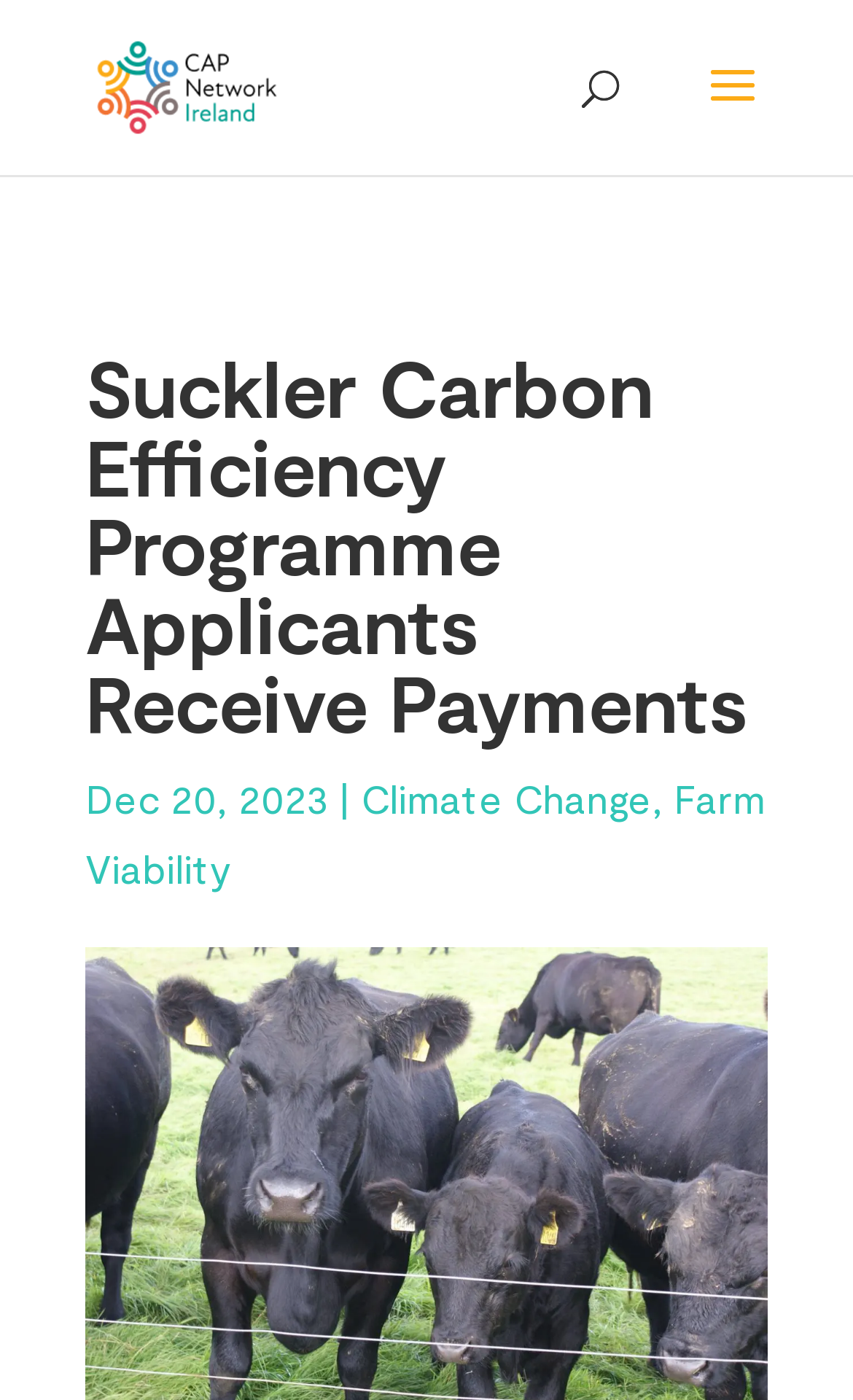Please answer the following question as detailed as possible based on the image: 
What is the name of the network mentioned in the webpage?

I found an image and a link with the text 'CAP Network Ireland' at the top of the webpage, which suggests that it is the name of a network mentioned in the webpage.